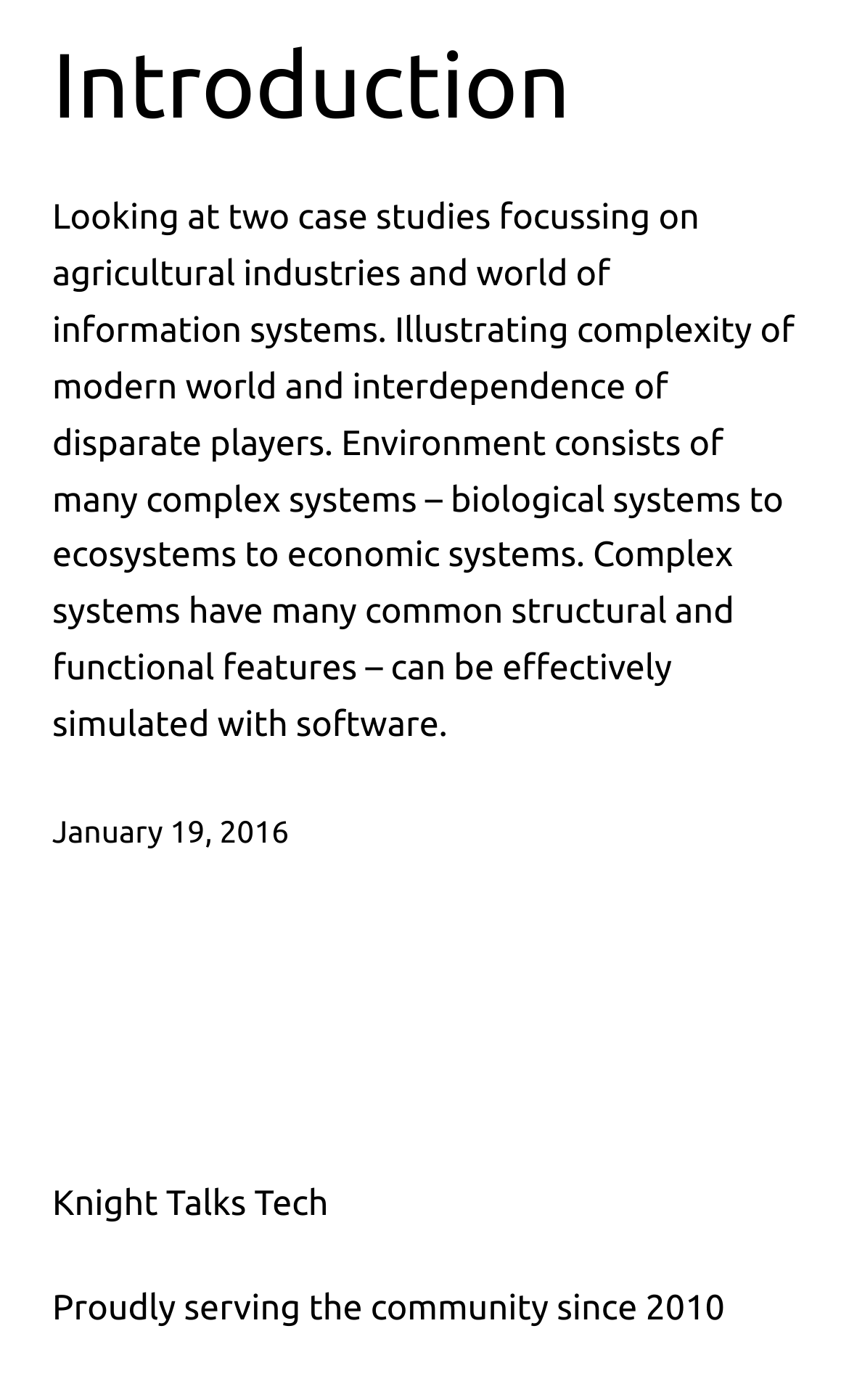From the webpage screenshot, predict the bounding box coordinates (top-left x, top-left y, bottom-right x, bottom-right y) for the UI element described here: January 19, 2016

[0.062, 0.581, 0.34, 0.606]